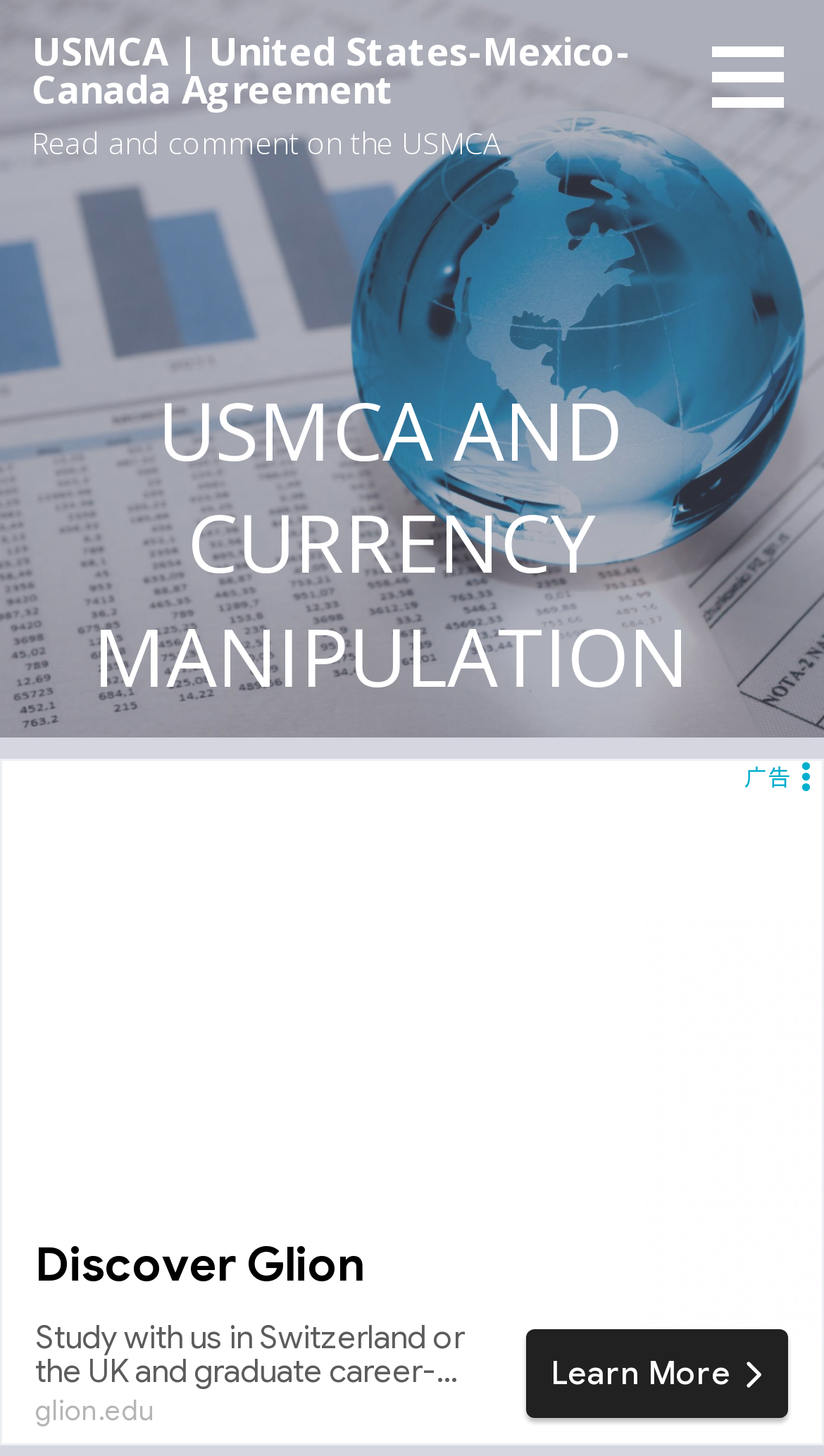Based on the element description: "USMCA | United States-Mexico-Canada Agreement", identify the UI element and provide its bounding box coordinates. Use four float numbers between 0 and 1, [left, top, right, bottom].

[0.038, 0.017, 0.765, 0.078]